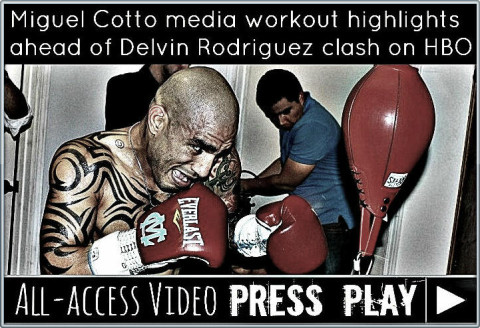Give an elaborate caption for the image.

The image features promotional highlights from Miguel Cotto's media workout in preparation for his upcoming clash against Delvin Rodriguez, which will be aired on HBO. In the foreground, Cotto is seen intensely training, utilizing boxing gloves as he practices his punches against a double-end bag, showcasing his dedication and physical prowess. The tattooed fighter displays a determined expression, embodying the focus required for high-stakes competition. 

In the background, a member of the training team assists Cotto, contributing to the high-energy atmosphere typical of a professional boxing gym. The image is framed with bold text highlighting the key event details: "Miguel Cotto media workout highlights ahead of Delvin Rodriguez clash on HBO," alongside a call to action: "All-access video PRESS PLAY." This visual captures the excitement and anticipation surrounding the upcoming match, reflecting both Cotto's personal commitment to his craft and the broader context of boxing entertainment.